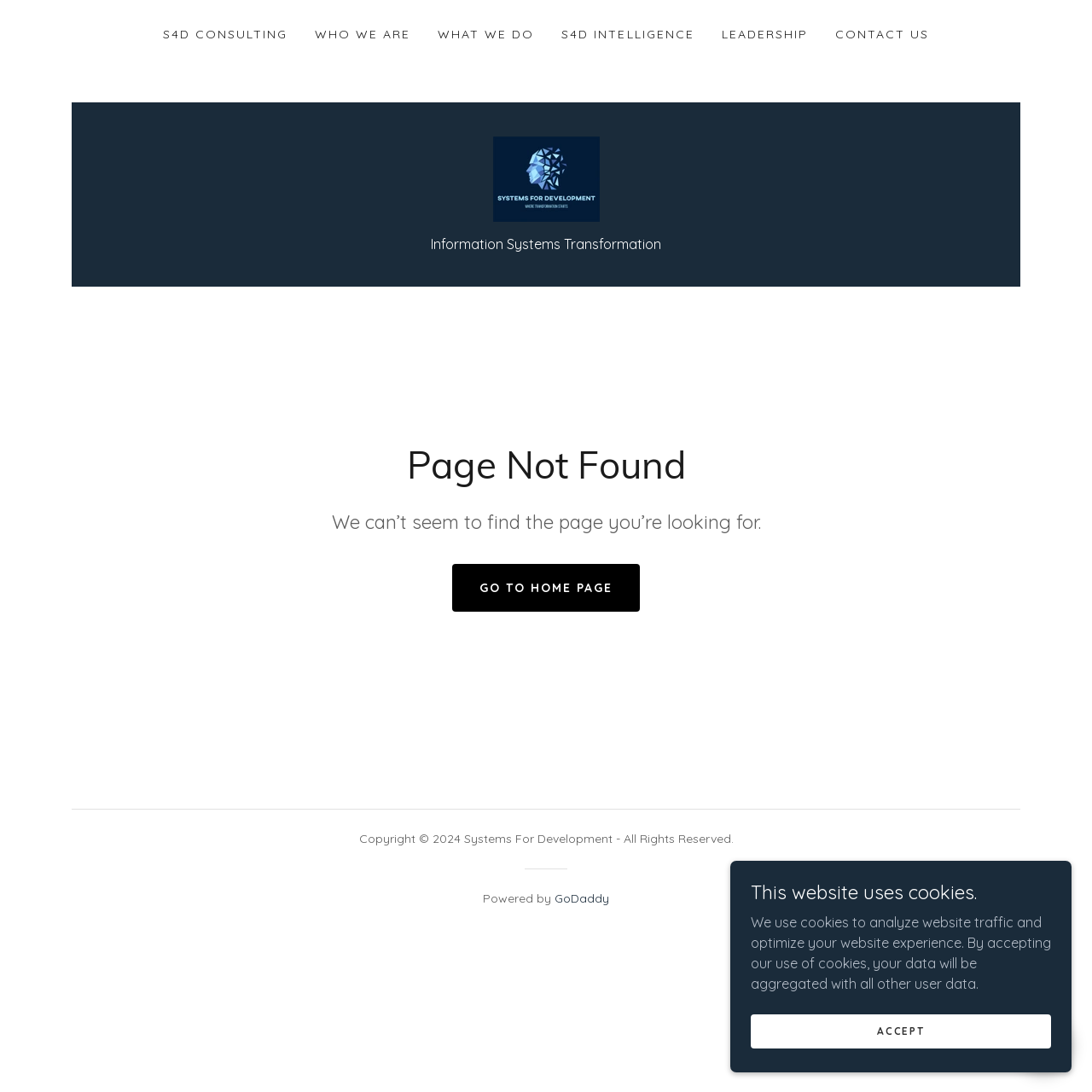Please locate the clickable area by providing the bounding box coordinates to follow this instruction: "go to S4D CONSULTING".

[0.145, 0.017, 0.268, 0.045]